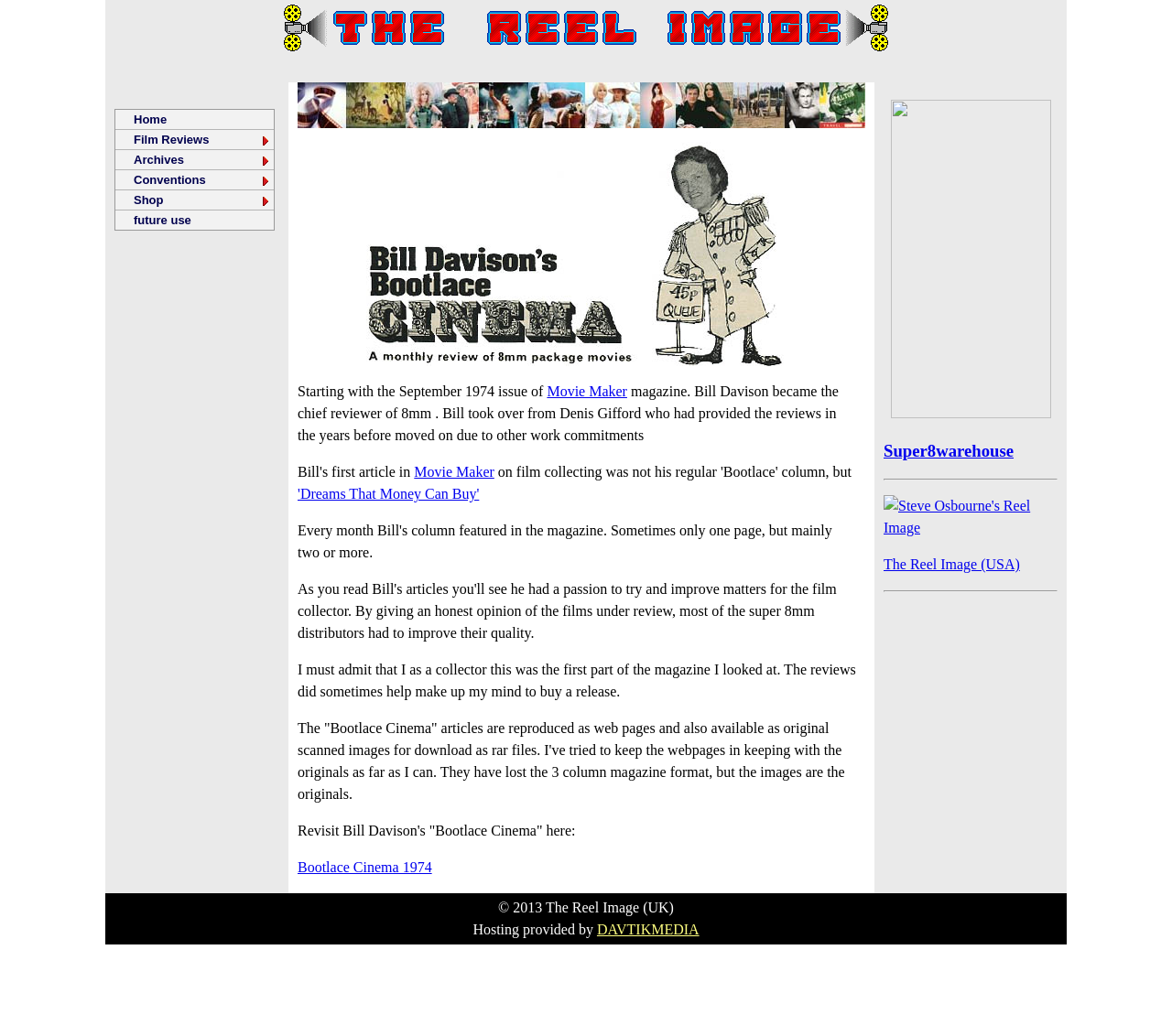Elaborate on the information and visuals displayed on the webpage.

The webpage is about "The Reel Image Bootlace Cinema by Bill Davison". At the top left corner, there is a logo of "The Reel Image" with a link to the homepage. Below the logo, there are three images, possibly related to cinema or film.

The main content of the webpage starts with a paragraph of text describing how Bill Davison became the chief reviewer of 8mm films in the "Movie Maker" magazine. There are two links to "Movie Maker" within the text. The text also mentions "Dreams That Money Can Buy", which is linked.

Following the text, there are more paragraphs describing the "Bootlace Cinema" articles, which are reproduced as web pages and also available for download as scanned images. There is a link to revisit the "Bootlace Cinema" articles.

On the top right corner, there is a heading "Super8warehouse" with a link and an image. Below it, there are several links to other websites, including "Steve Osbourne's Reel Image" and "The Reel Image (USA)".

On the left side, there is a navigation menu with links to "Home", "Film Reviews", "Archives", "Conventions", "Shop", and "future use". Each link has a small image next to it.

At the bottom of the webpage, there is a copyright notice "© 2013 The Reel Image (UK)" and a mention of the hosting provider "DAVTIKMEDIA".